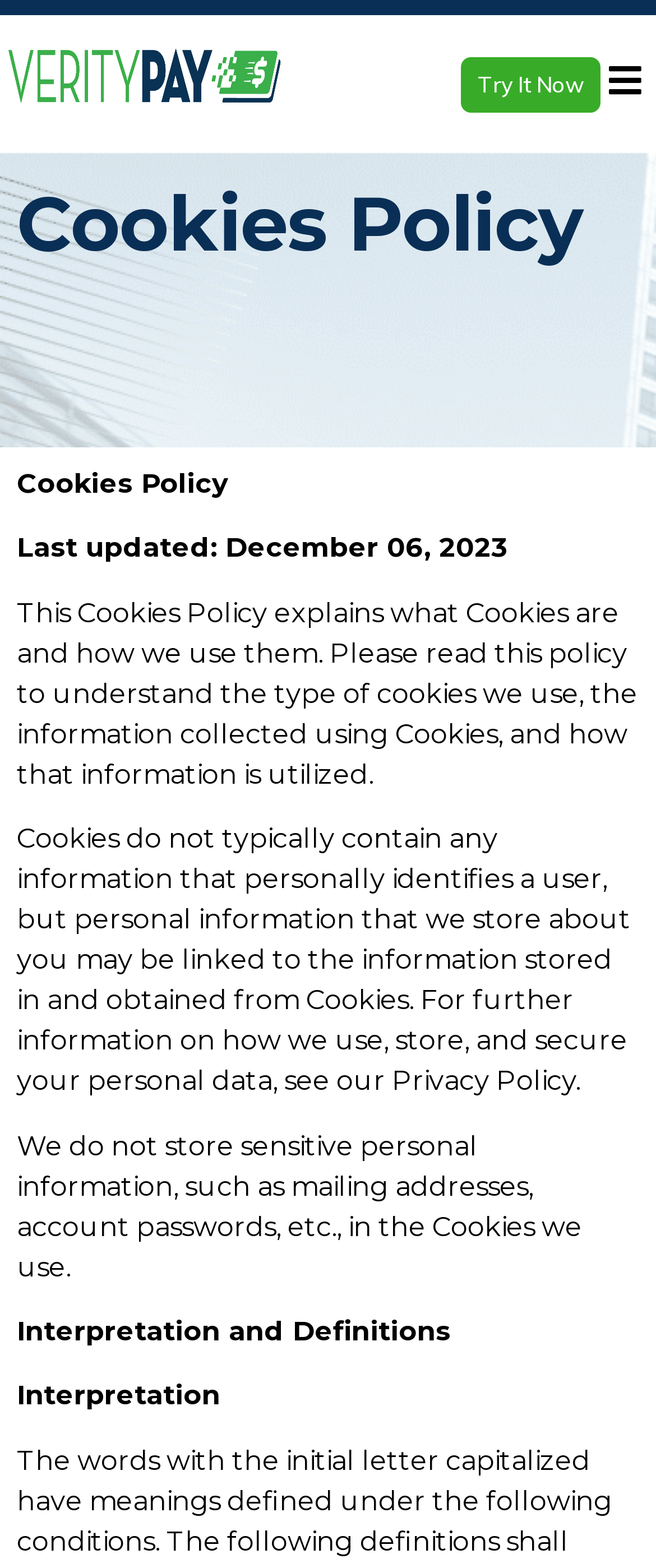Please study the image and answer the question comprehensively:
What is the relationship between Cookies and personal data?

I read the paragraph that states 'Cookies do not typically contain any information that personally identifies a user, but personal information that we store about you may be linked to the information stored in and obtained from Cookies.' This implies that there is a link between Cookies and personal data.